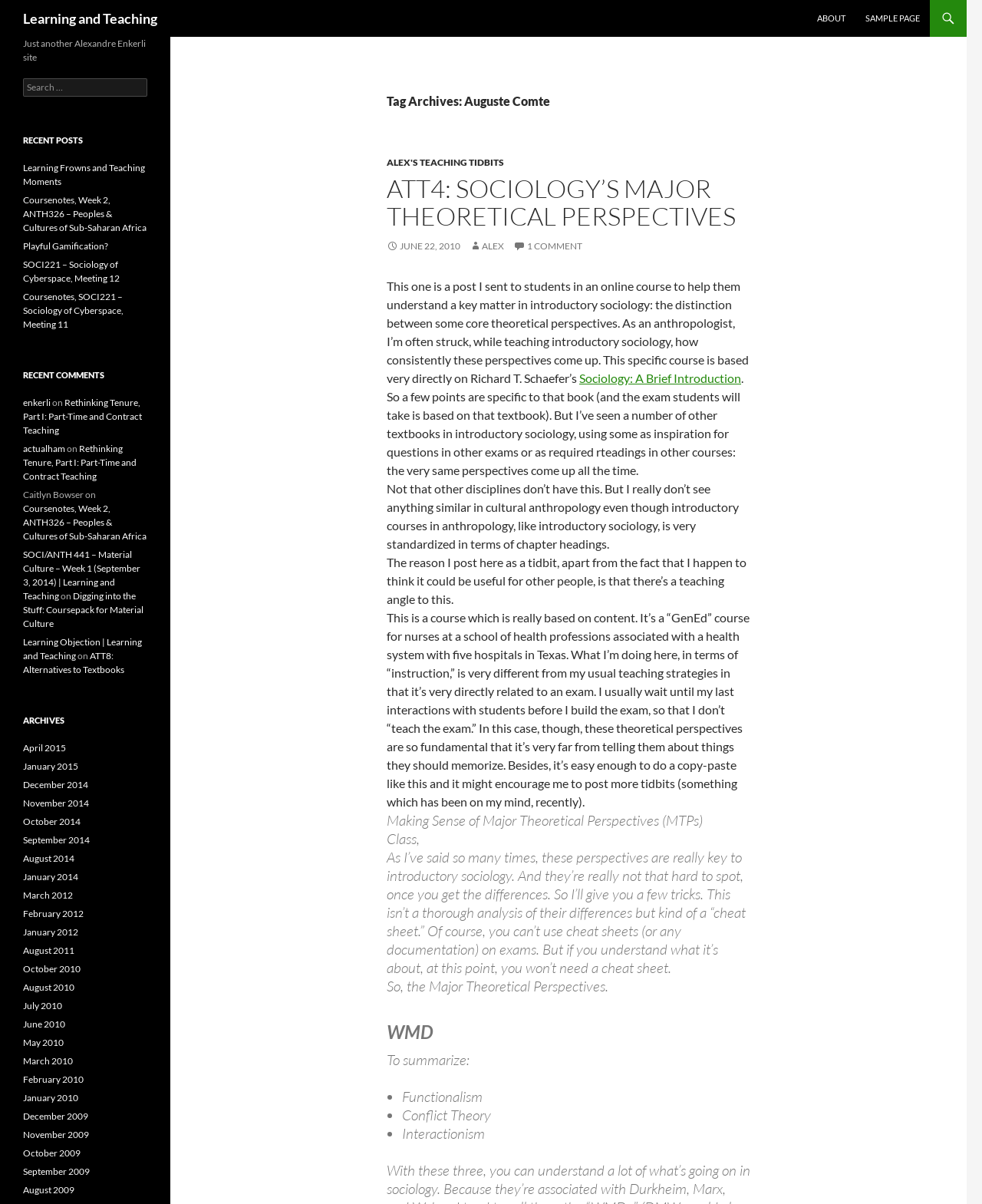What are the three major theoretical perspectives mentioned?
Refer to the image and provide a detailed answer to the question.

The three major theoretical perspectives can be found in the list markers and static text elements, which mention 'Functionalism', 'Conflict Theory', and 'Interactionism' as the three perspectives.